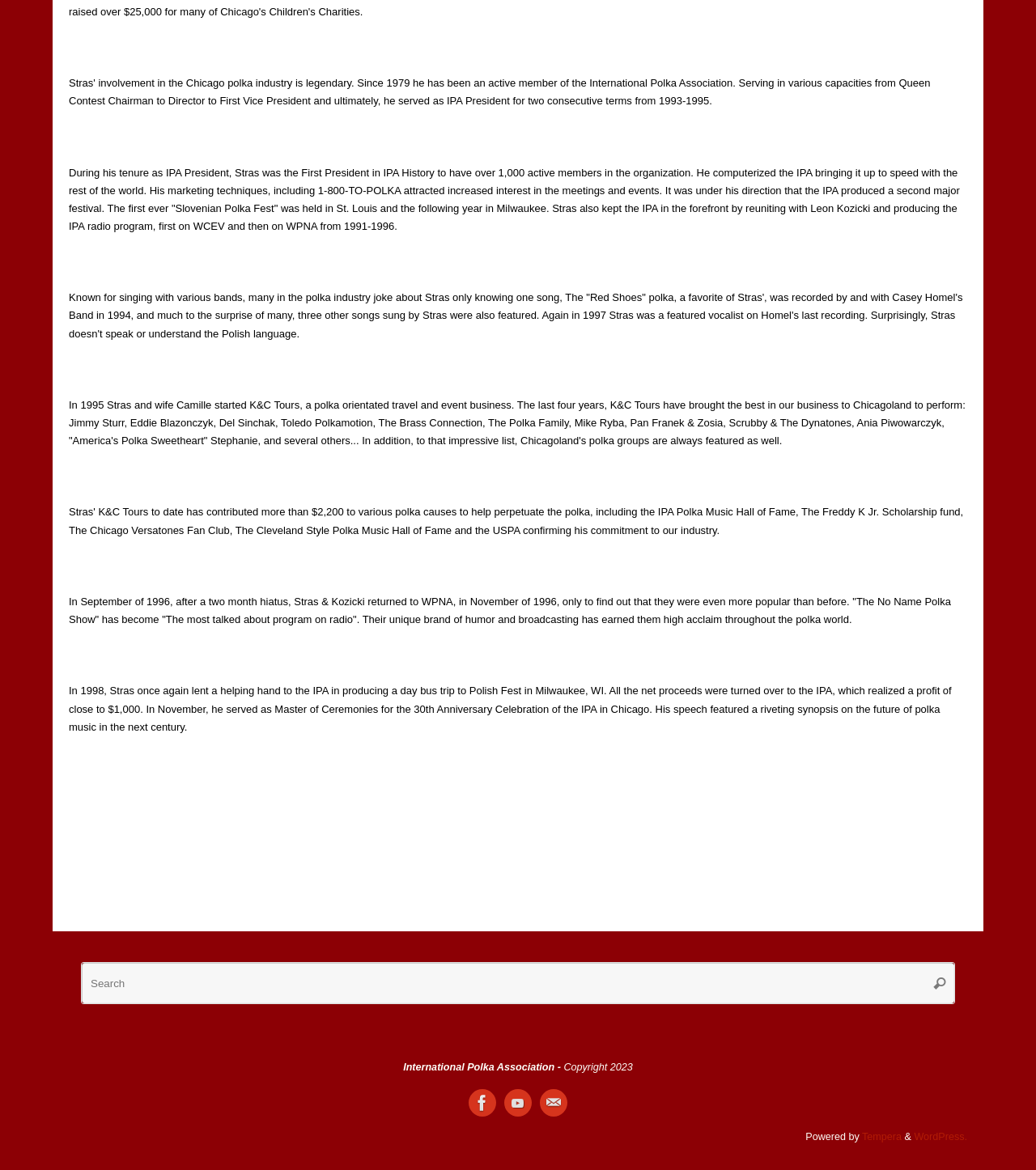What is the name of the organization?
Please respond to the question with a detailed and thorough explanation.

The question asks for the name of the organization, which can be found in the StaticText element with the text 'International Polka Association -' at coordinates [0.389, 0.908, 0.544, 0.917].